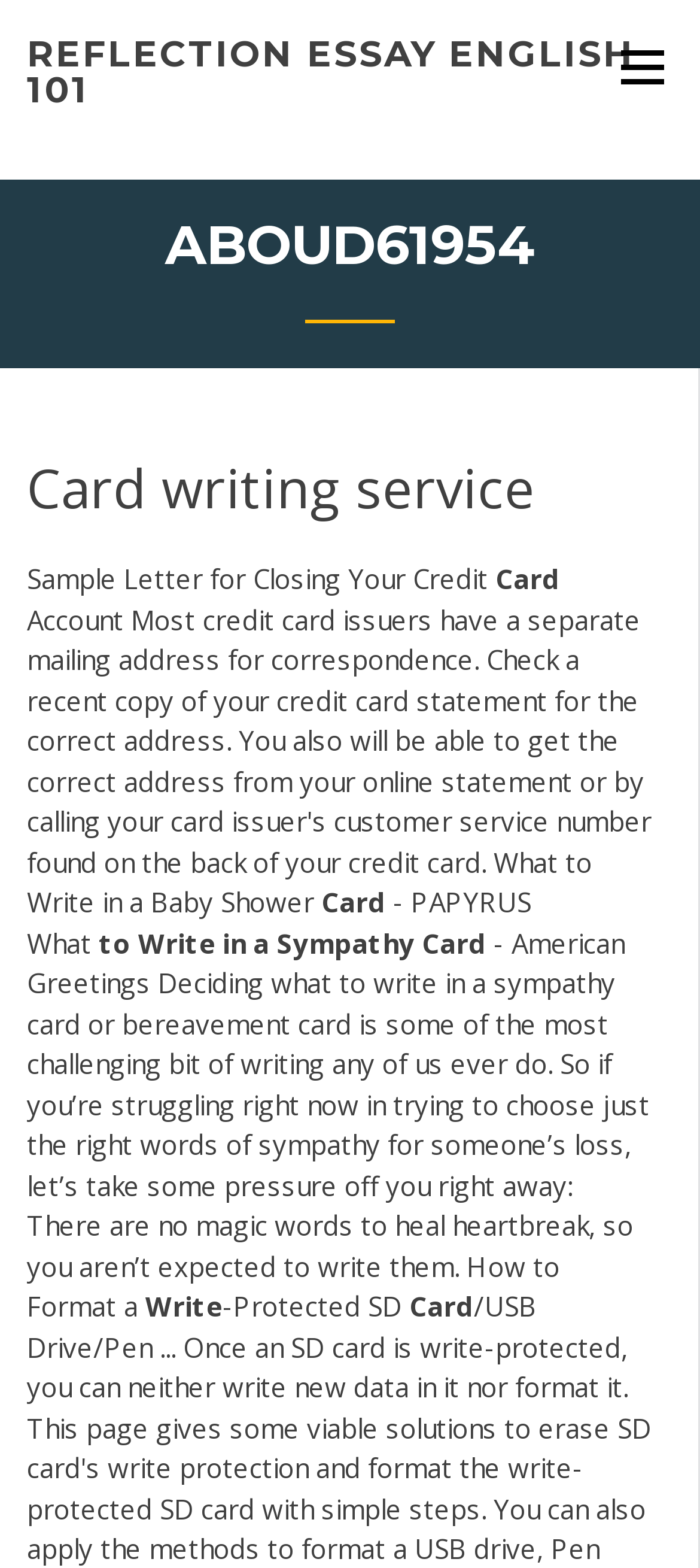Please give a one-word or short phrase response to the following question: 
What is the purpose of the sample letter?

Closing a credit